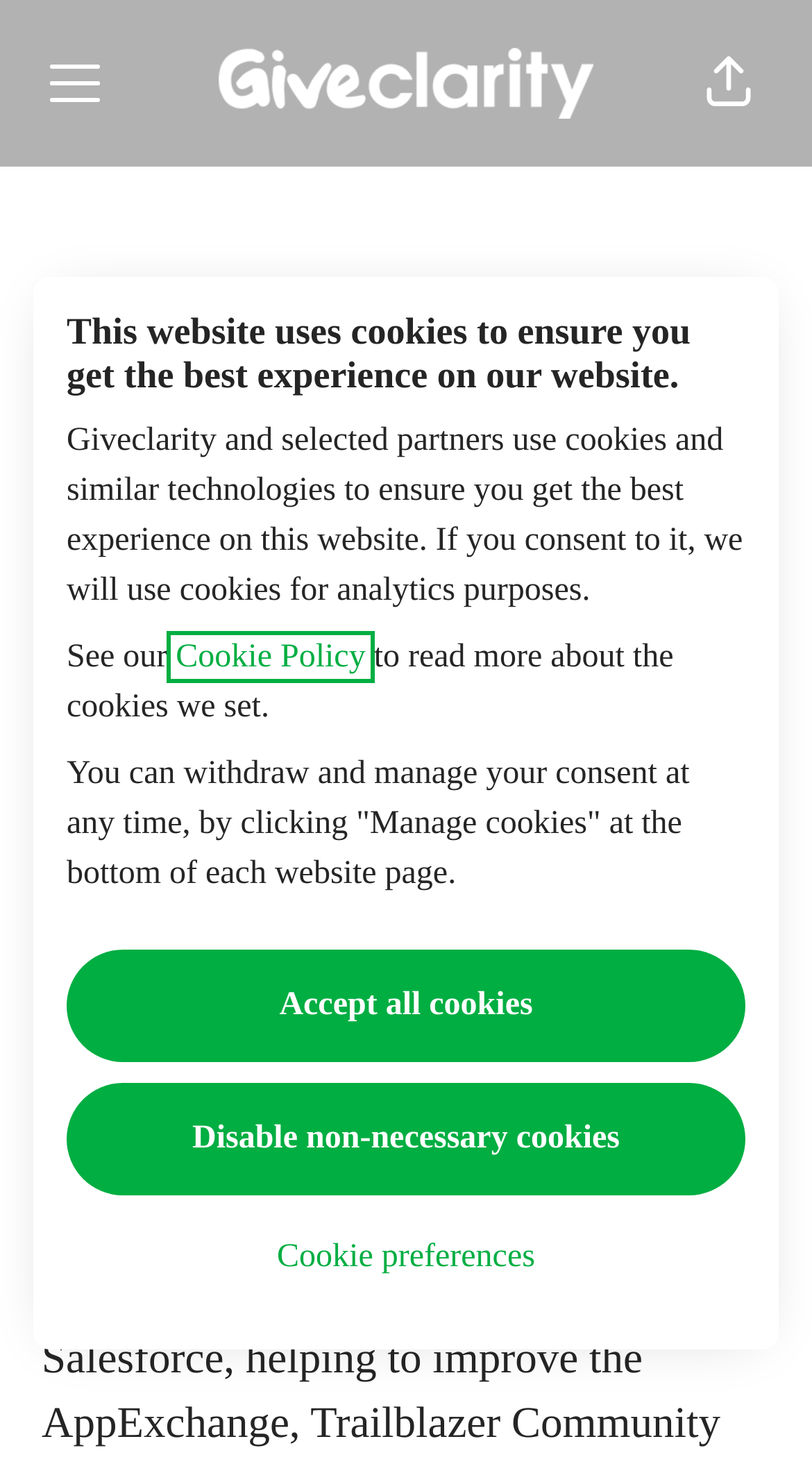Produce an elaborate caption capturing the essence of the webpage.

This webpage is about George Slater, a Technical Consultant. At the top of the page, there is a header section with a button to open a career menu and a link to the Giveclarity career site, accompanied by a small image. On the top right corner, there is a share page button.

Below the header section, there is a dialog box that takes up most of the page, with a heading that informs users that the website uses cookies. The dialog box contains a paragraph of text explaining the use of cookies and a link to the Cookie Policy. There are three buttons at the bottom of the dialog box: "Accept all cookies", "Disable non-necessary cookies", and "Cookie preferences".

To the right of the dialog box, there is a figure containing an image of George Slater. Below the image, there is a heading with George Slater's name, followed by a line of text that describes his profession as a Technical Consultant, with the word "Technical" being a link.

Overall, the webpage appears to be a personal profile or portfolio page for George Slater, with a focus on his career as a Technical Consultant.